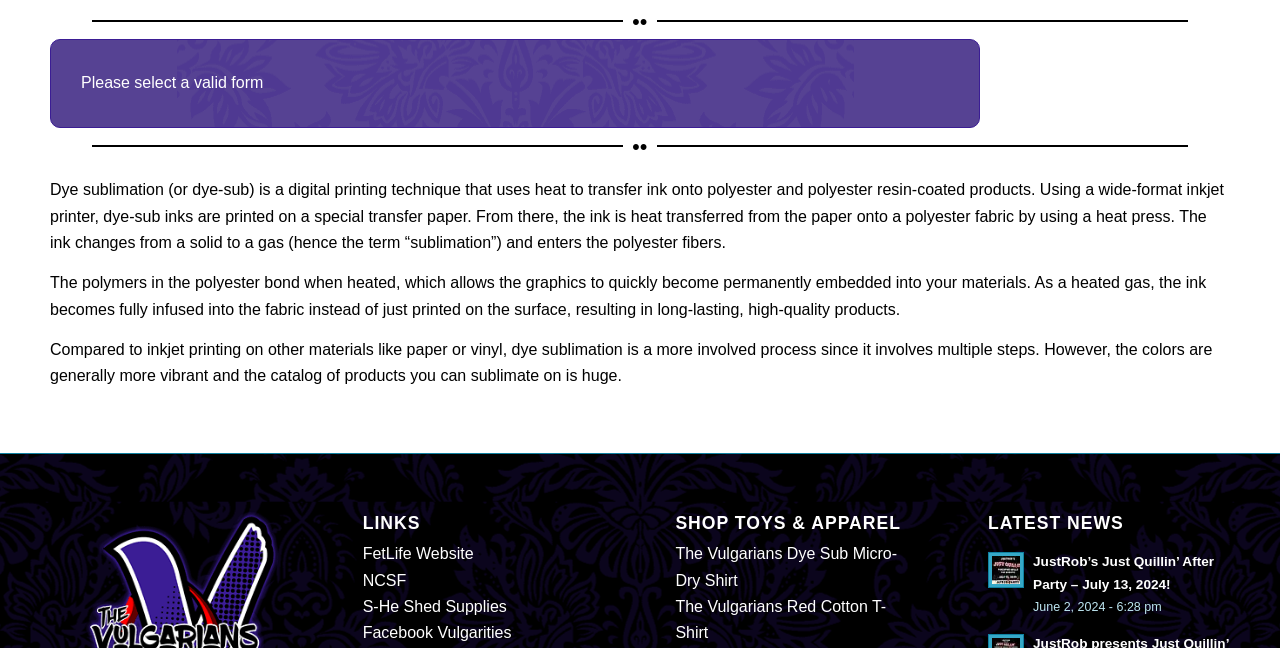For the following element description, predict the bounding box coordinates in the format (top-left x, top-left y, bottom-right x, bottom-right y). All values should be floating point numbers between 0 and 1. Description: S-He Shed Supplies

[0.283, 0.923, 0.396, 0.949]